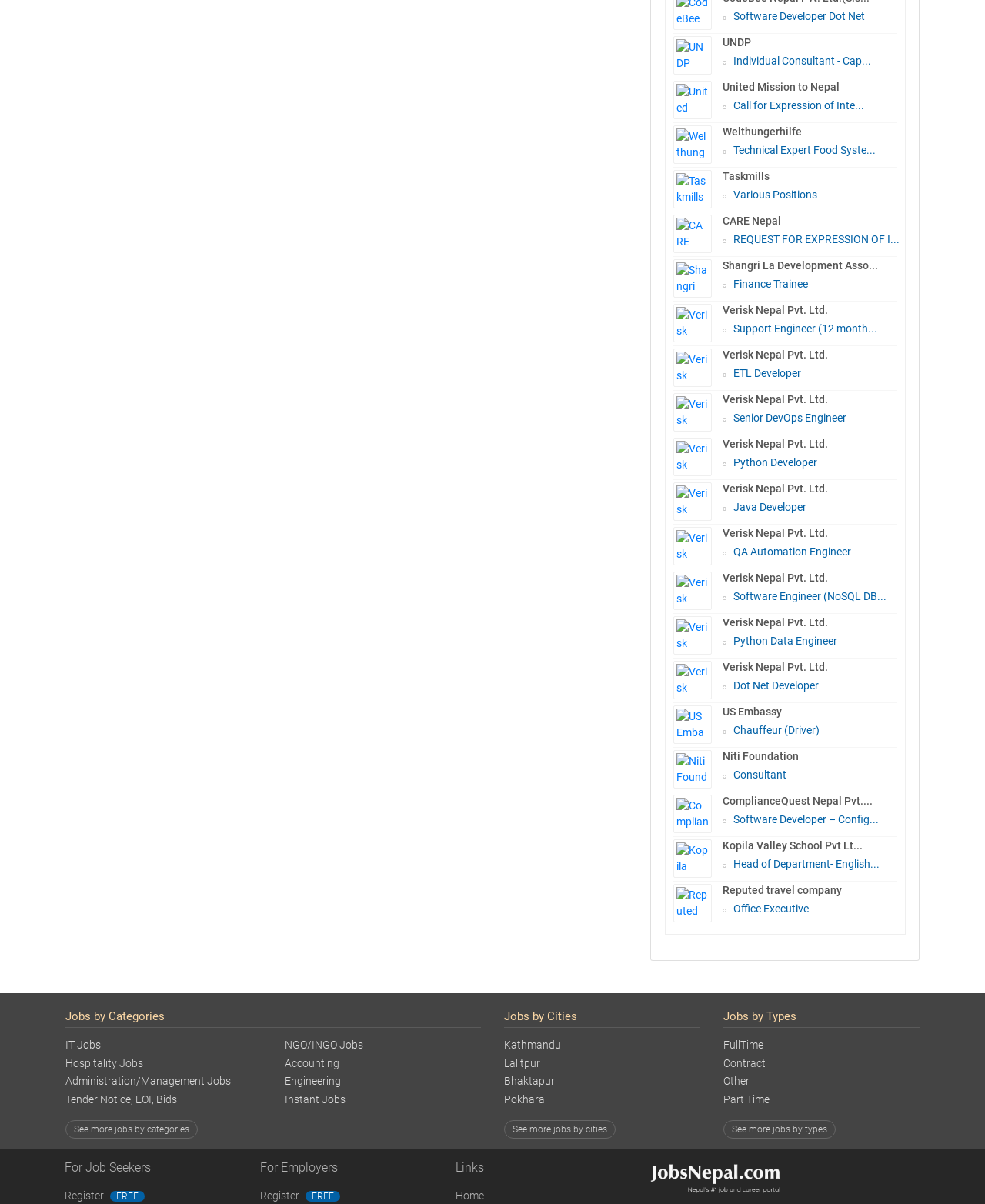Please identify the bounding box coordinates of where to click in order to follow the instruction: "View Individual Consultant - Cap...".

[0.744, 0.045, 0.884, 0.056]